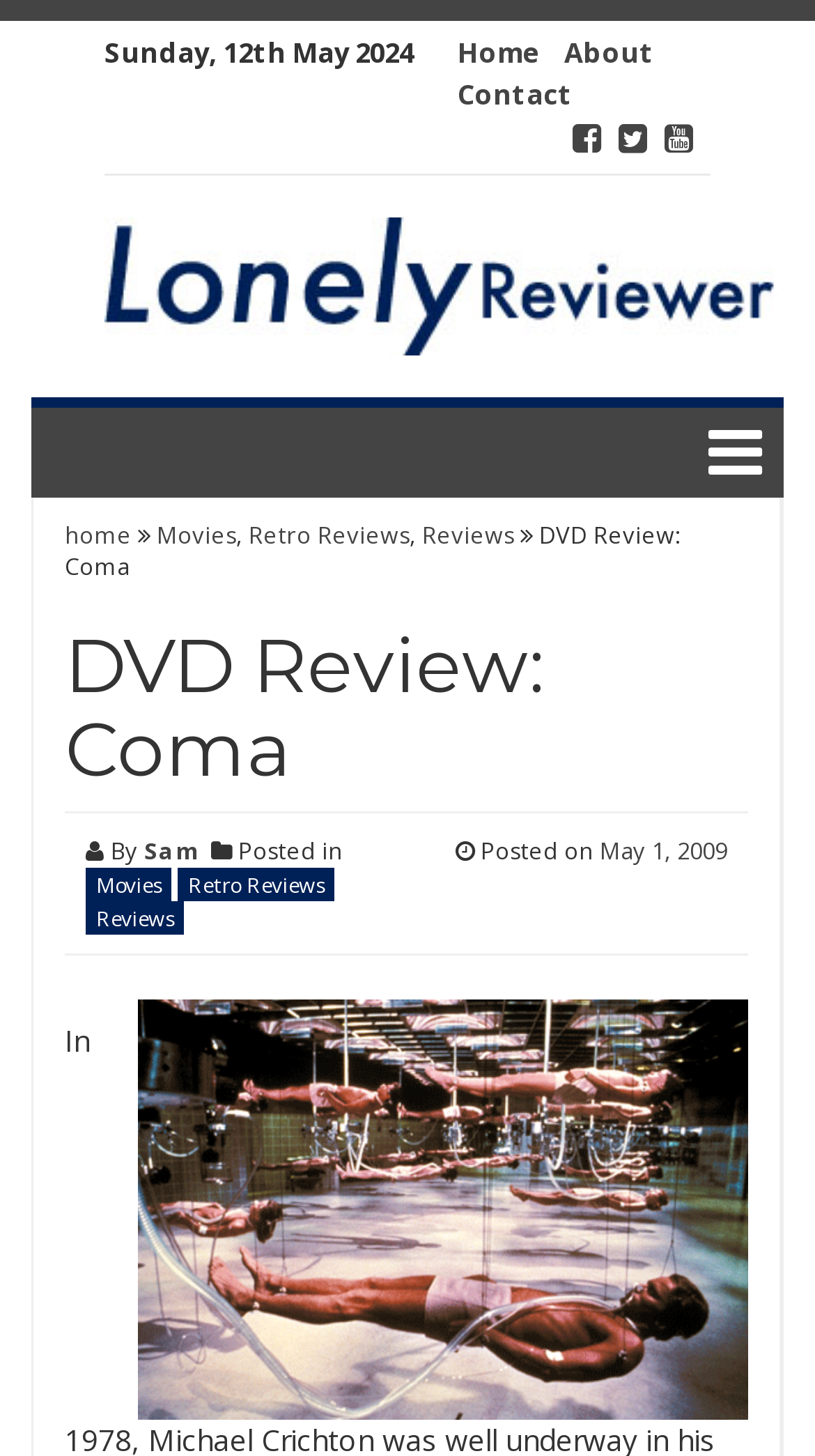Offer a detailed explanation of the webpage layout and contents.

The webpage is a DVD review page for the movie "Coma" on the website Lonely Reviewer.com. At the top left, there is a link to skip to the content. Next to it, the current date "Sunday, 12th May 2024" is displayed. 

On the top right, there are several links, including "Home", "About", and "Contact", followed by three social media icons. Below these links, there is a large banner that spans almost the entire width of the page, containing a link to the website's logo and several links to different categories, including "home", "Movies", "Retro Reviews", and "Reviews". 

The main content of the page is a DVD review of the movie "Coma". The title "DVD Review: Coma" is displayed prominently, followed by the author's name "Sam" and the categories "Movies", "Retro Reviews", and "Reviews" that the review belongs to. The review was posted on "May 1, 2009". 

Below the review's metadata, there is a large image of the movie "Coma", which takes up most of the remaining space on the page.